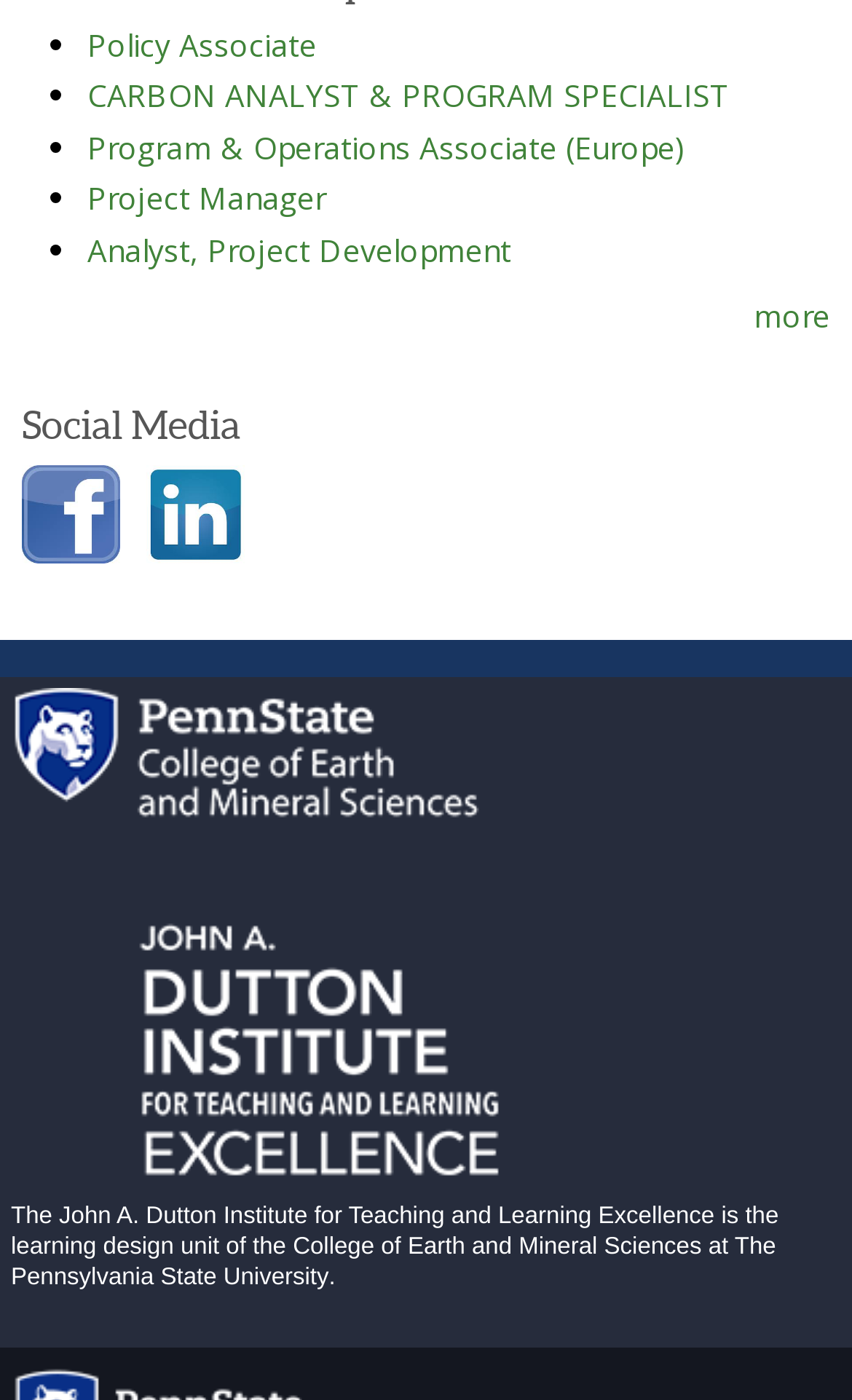Find the bounding box coordinates of the element to click in order to complete the given instruction: "Visit Facebook page."

[0.026, 0.371, 0.141, 0.4]